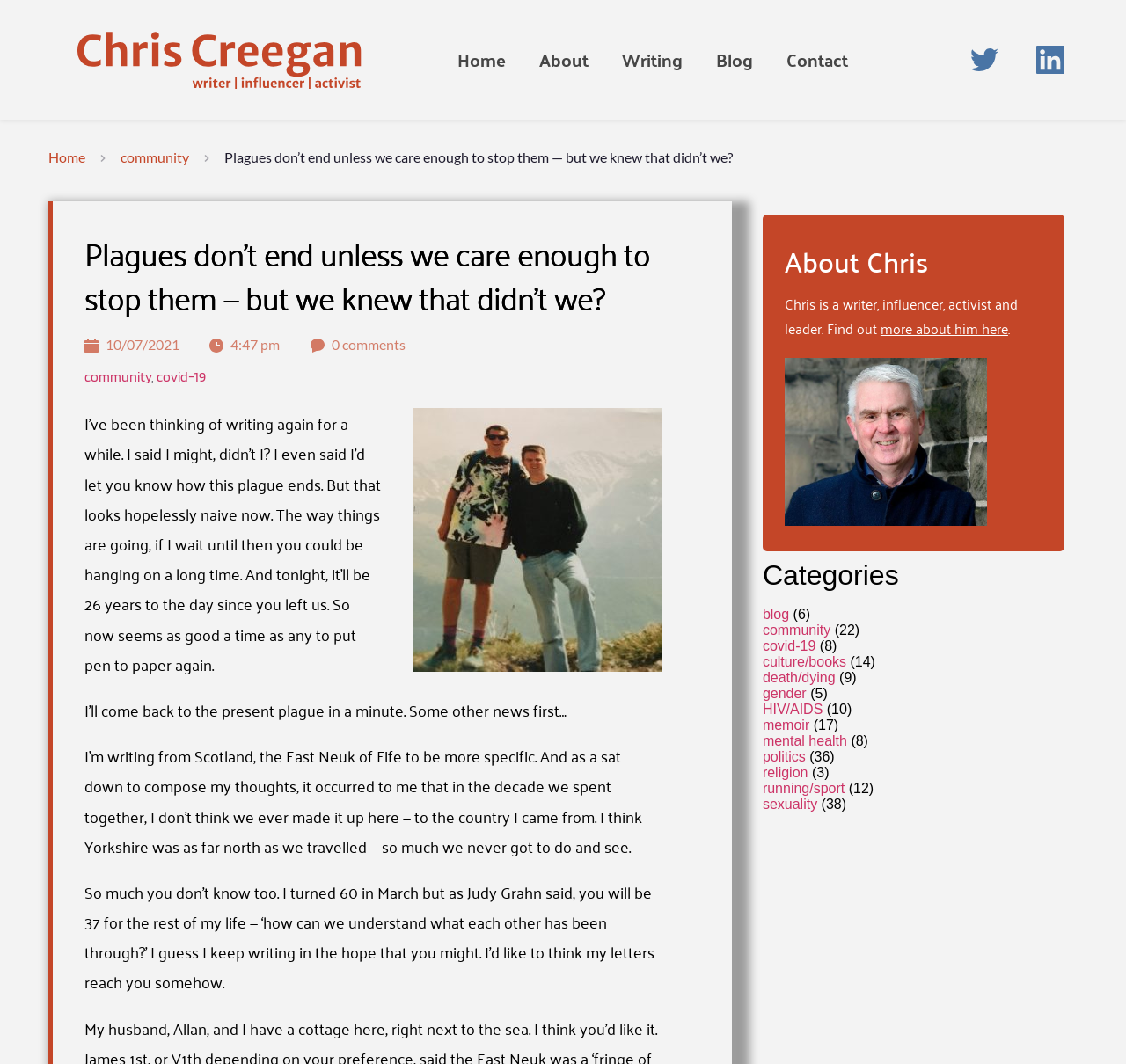Specify the bounding box coordinates of the area that needs to be clicked to achieve the following instruction: "Click on the 'Home' link".

[0.403, 0.043, 0.453, 0.071]